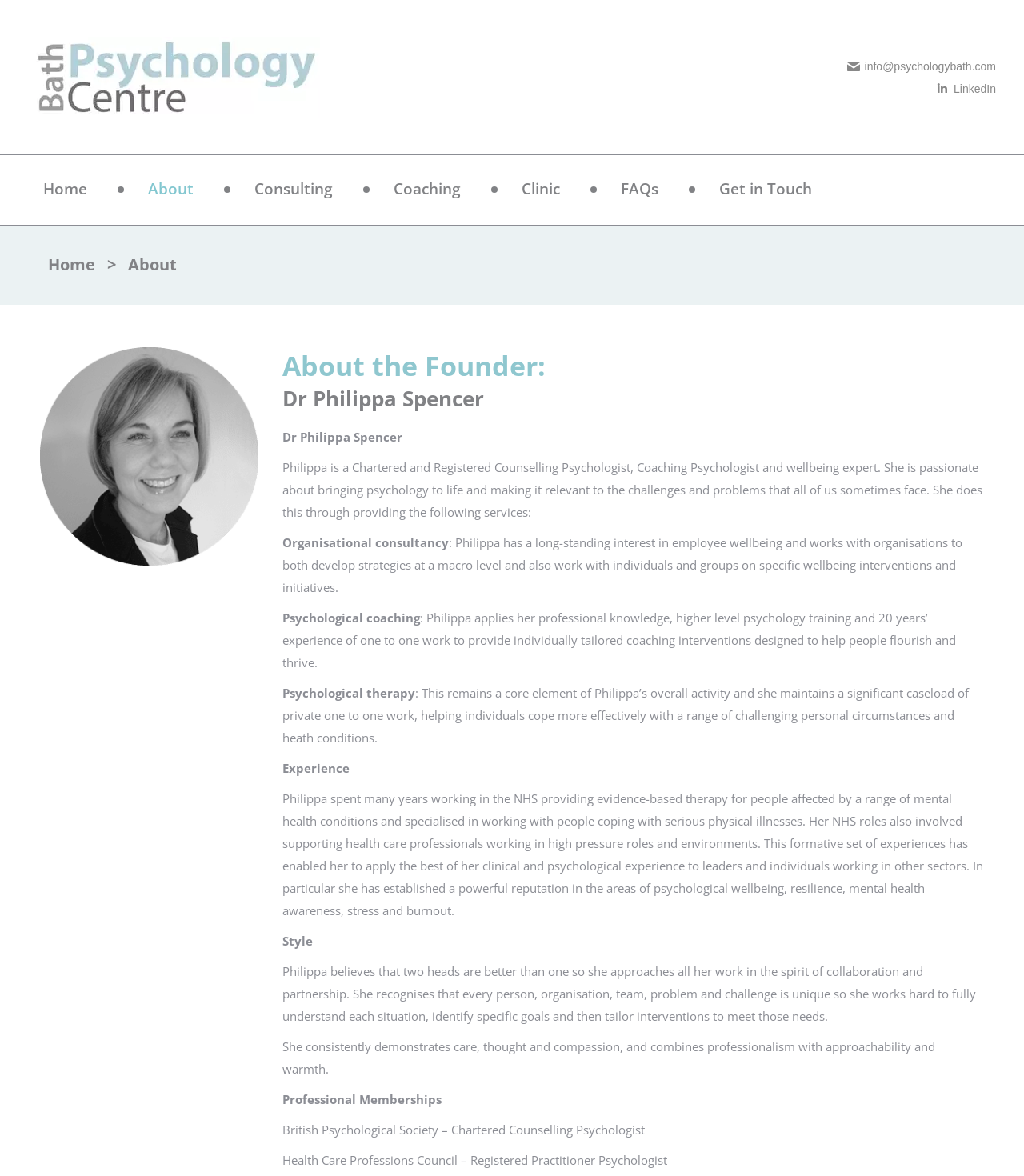Determine the bounding box coordinates for the HTML element mentioned in the following description: "105 Well-furnished Centrally AC Rooms". The coordinates should be a list of four floats ranging from 0 to 1, represented as [left, top, right, bottom].

None